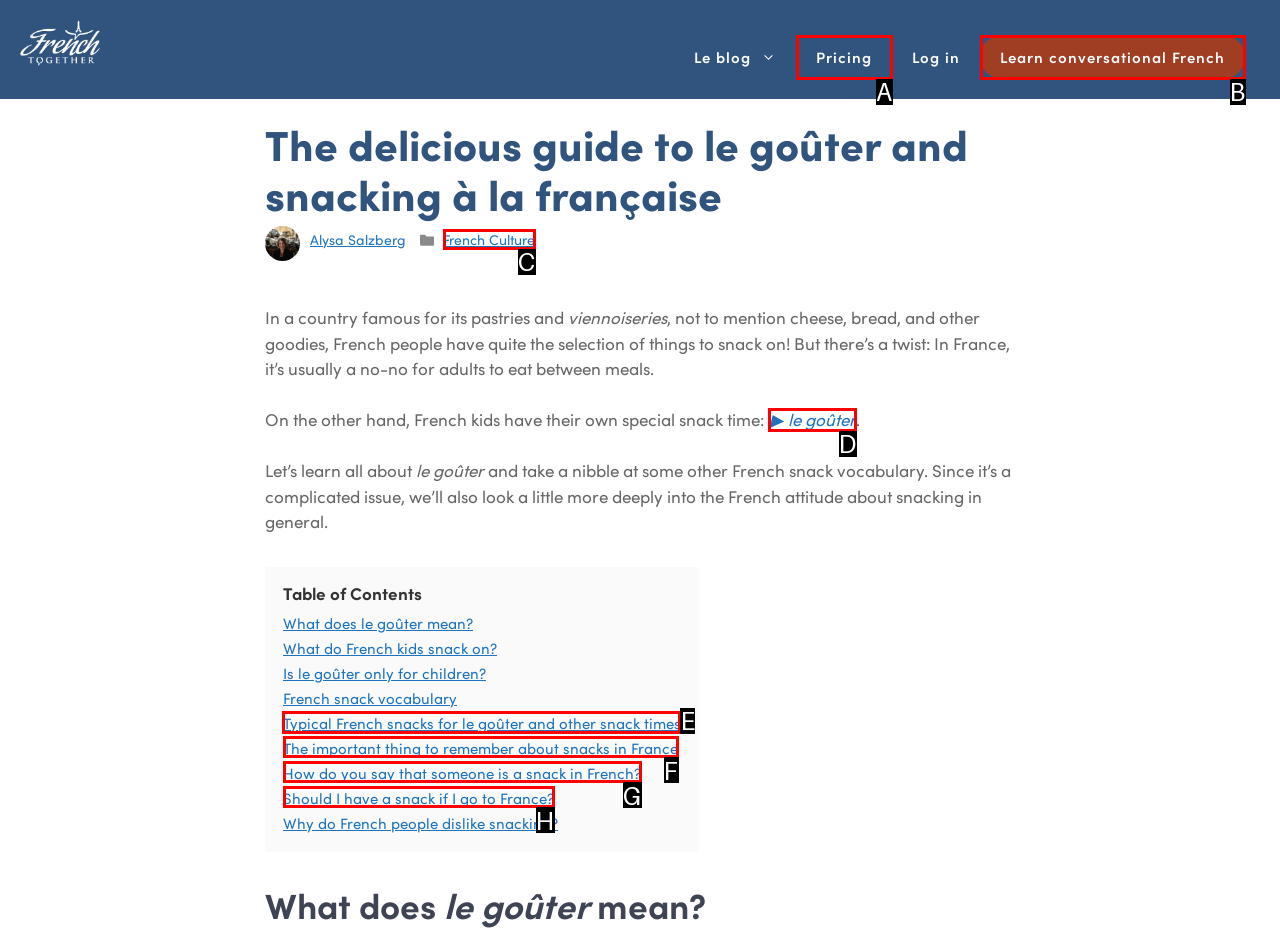Determine which option should be clicked to carry out this task: Explore typical French snacks for le goûter and other snack times
State the letter of the correct choice from the provided options.

E